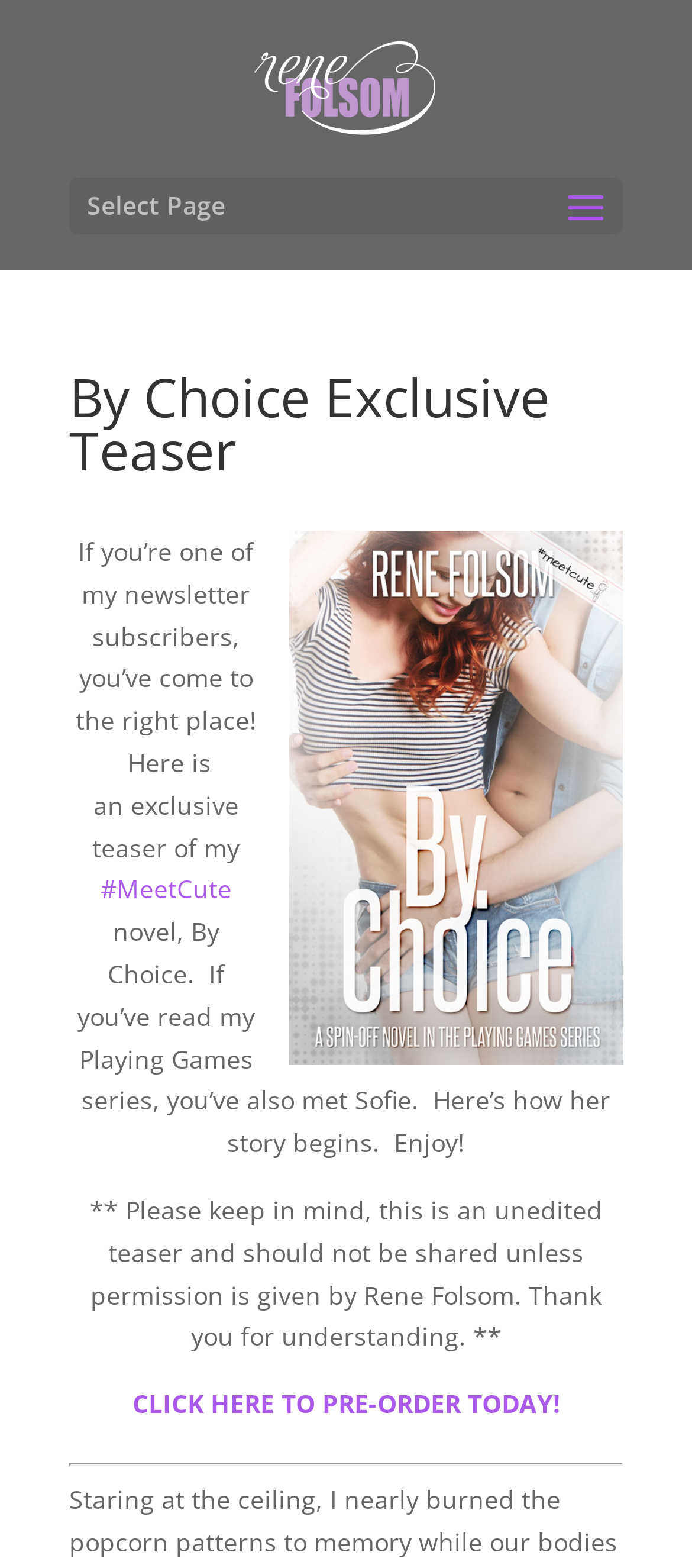What is the purpose of the webpage?
Answer the question with a single word or phrase, referring to the image.

To provide an exclusive teaser